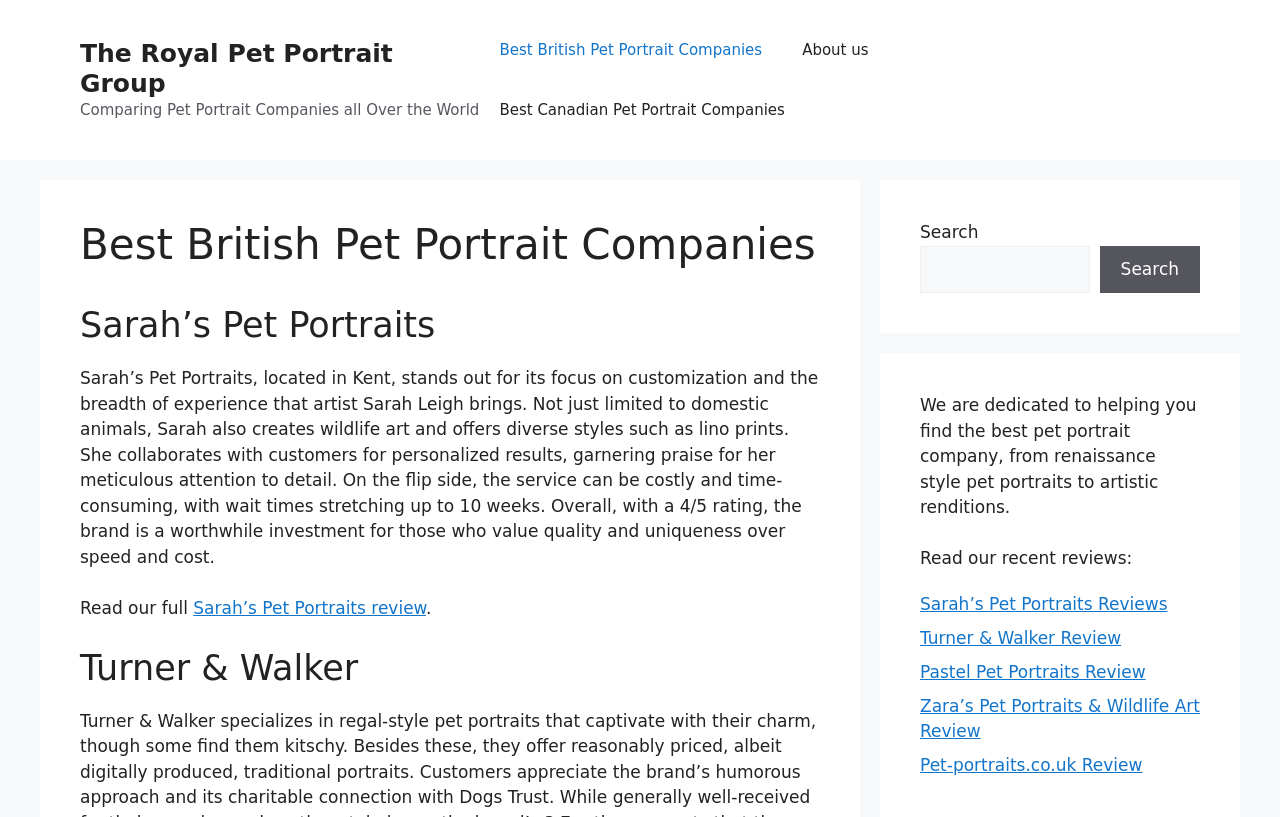Provide your answer to the question using just one word or phrase: How many links are there in the navigation section?

4